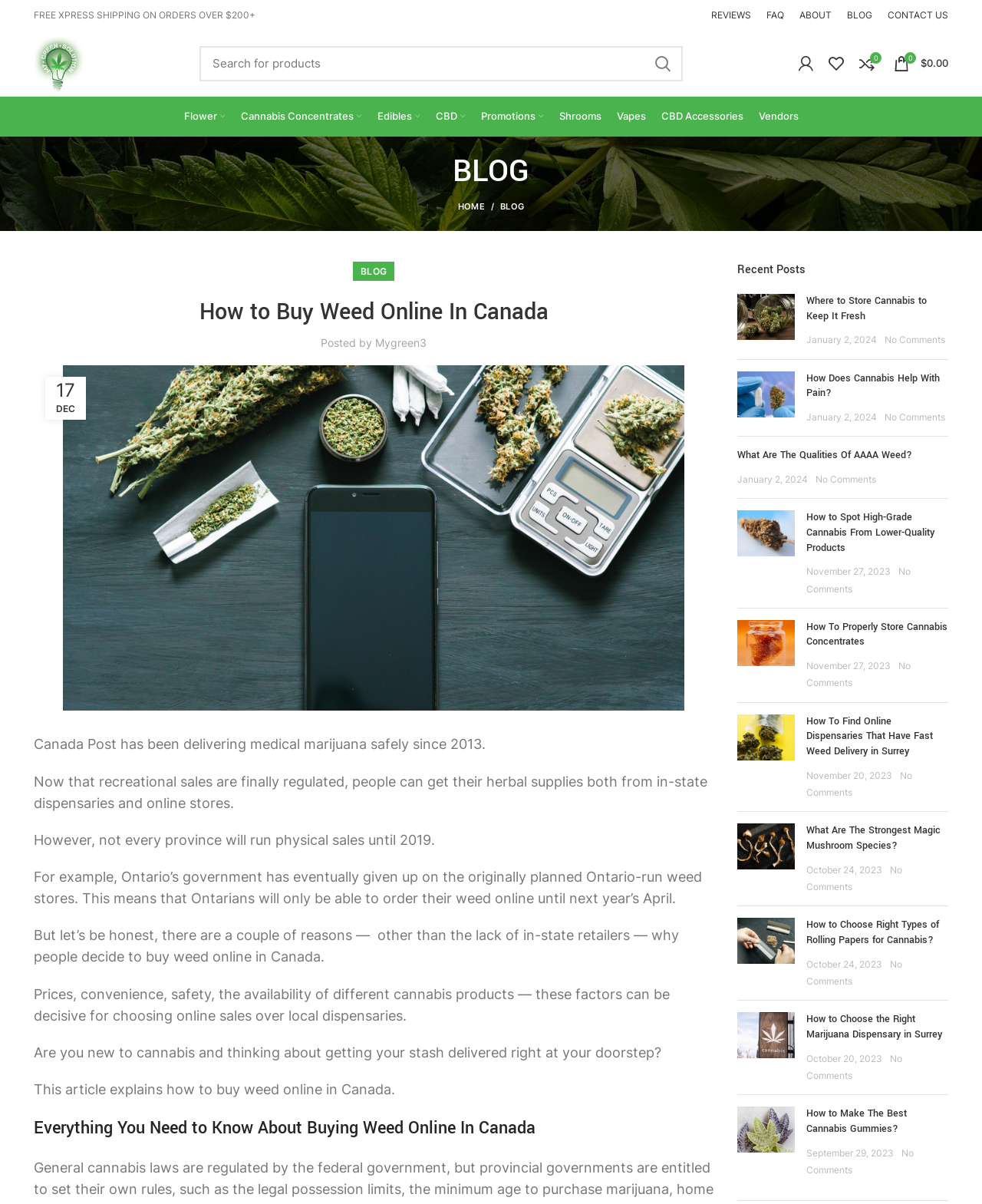What is the name of the website?
Craft a detailed and extensive response to the question.

The name of the website can be found in the top-left corner of the webpage, where it says 'My Green Solution'. This is also the name of the company or brand that operates the website.